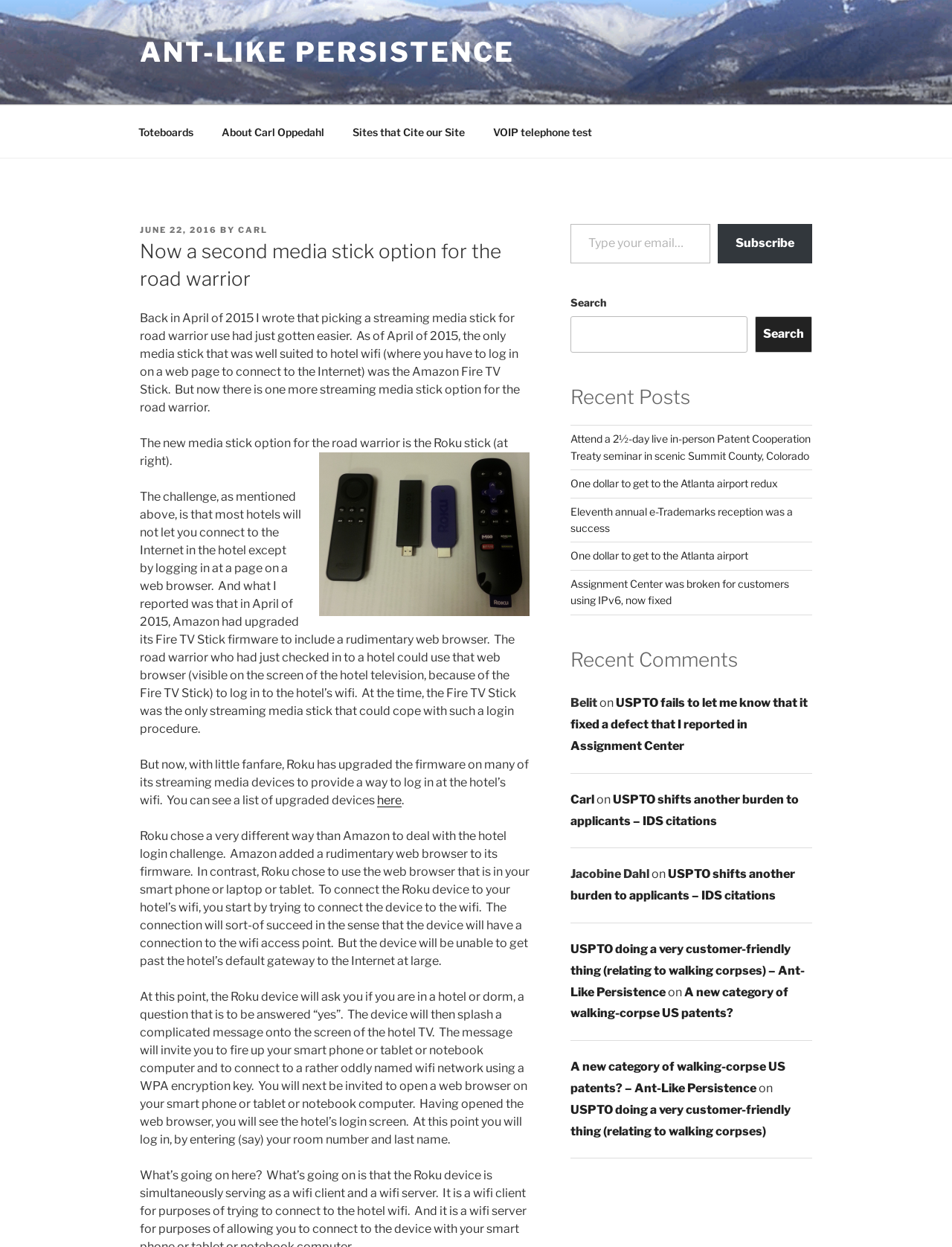How does Roku's firmware update help with hotel wifi login?
Using the image as a reference, give a one-word or short phrase answer.

Uses smartphone or laptop browser